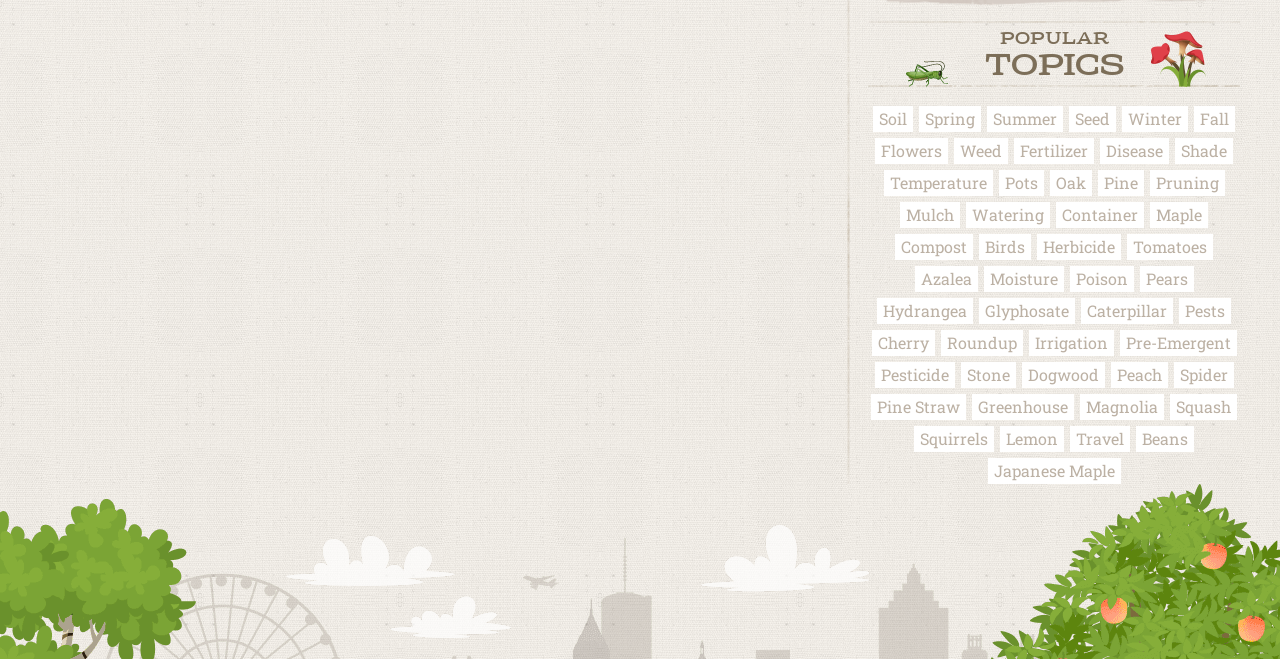Identify the bounding box coordinates of the section that should be clicked to achieve the task described: "Click on Soil".

[0.682, 0.161, 0.713, 0.2]